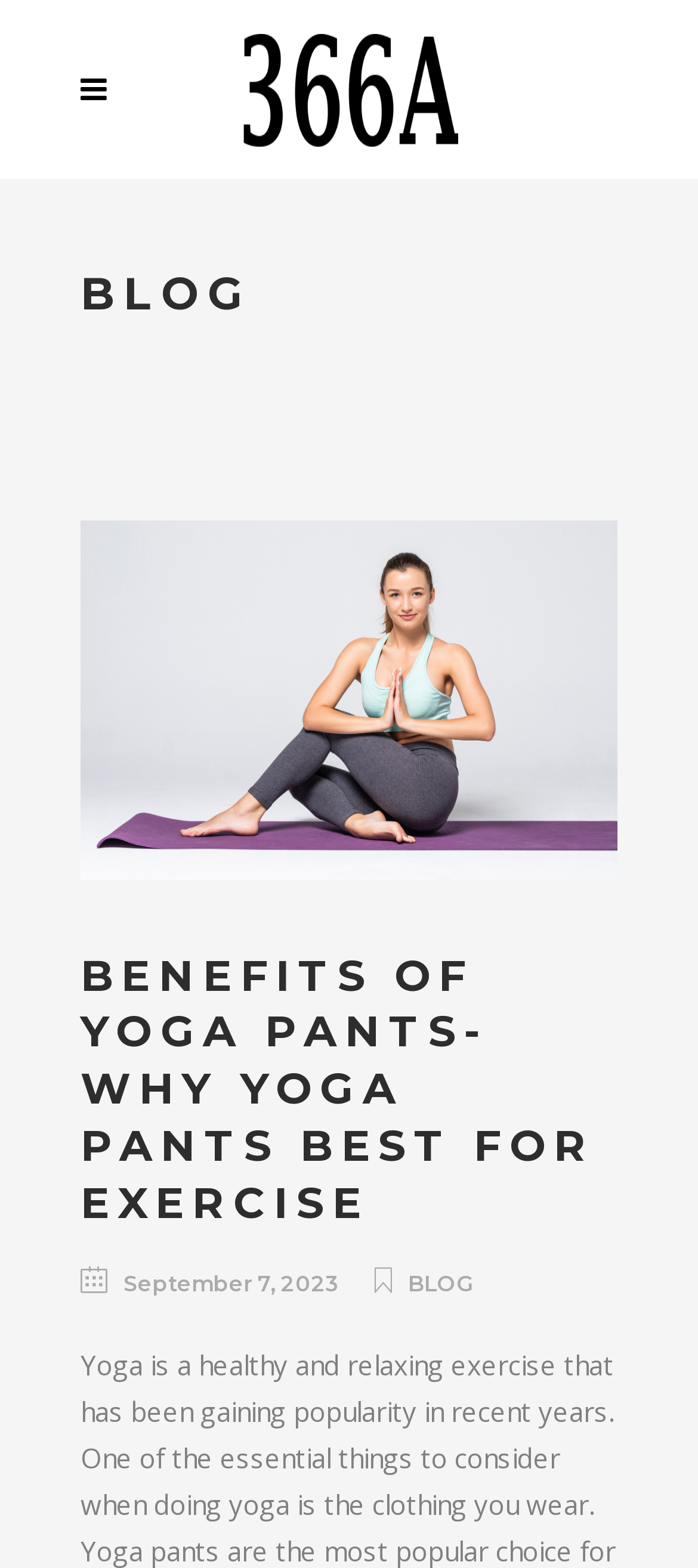What is the date of the latest article? Based on the screenshot, please respond with a single word or phrase.

September 7, 2023